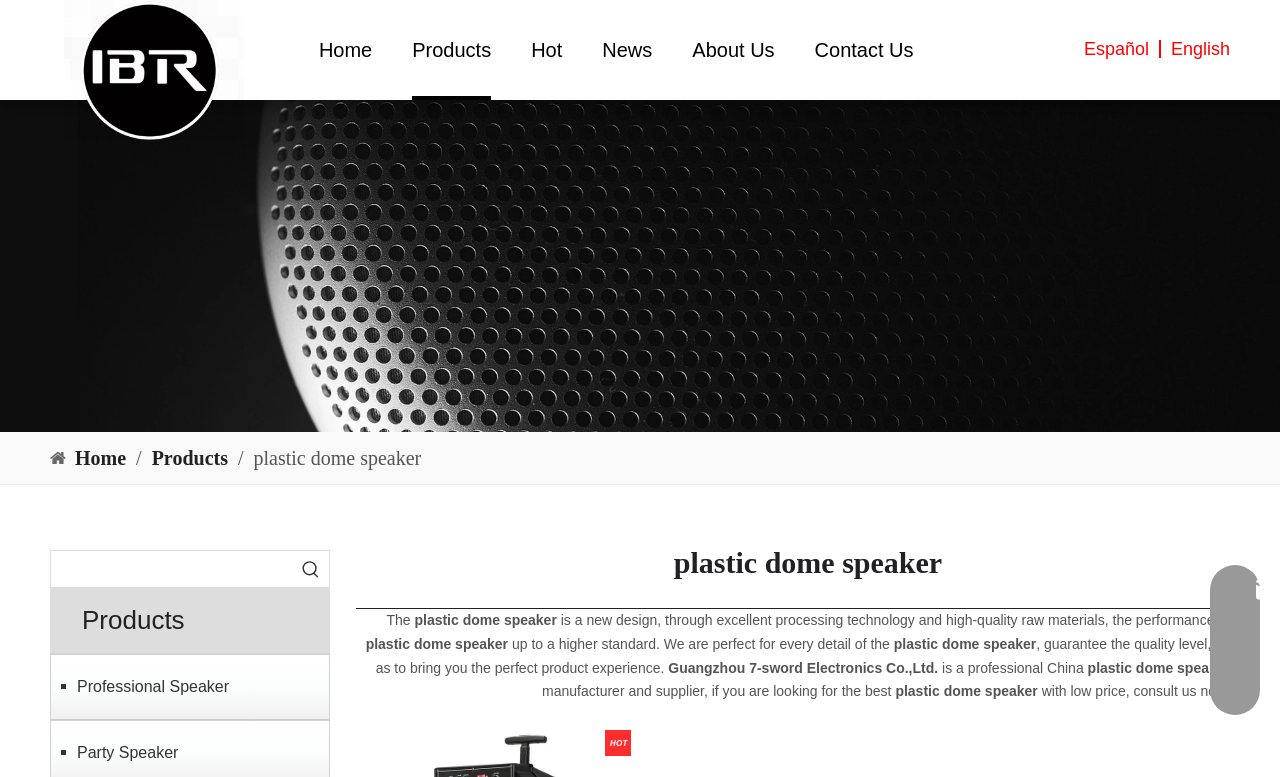Please identify the bounding box coordinates of the element that needs to be clicked to execute the following command: "Contact us". Provide the bounding box using four float numbers between 0 and 1, formatted as [left, top, right, bottom].

[0.636, 0.0, 0.714, 0.129]